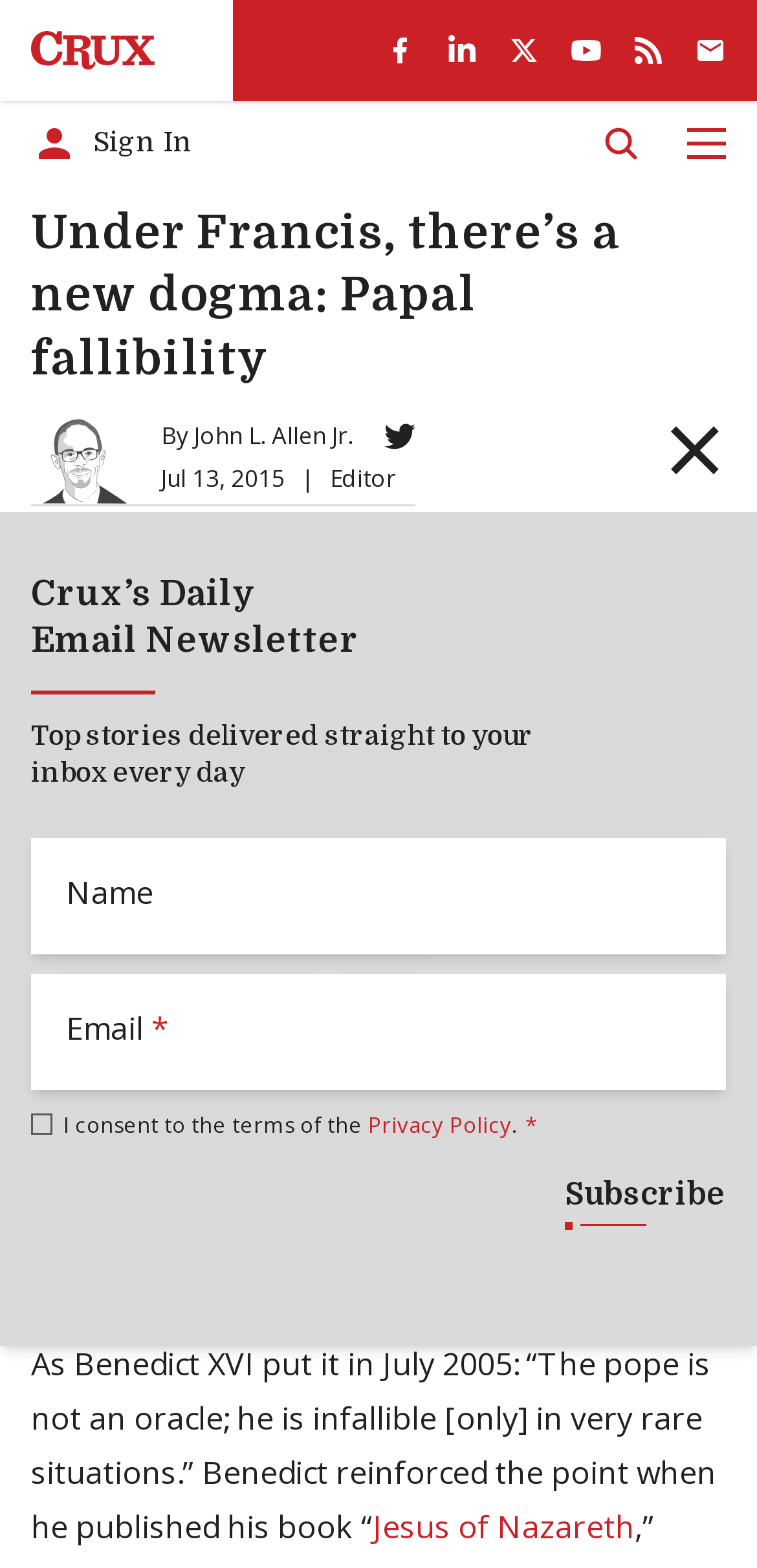Please find and report the bounding box coordinates of the element to click in order to perform the following action: "Share on Facebook". The coordinates should be expressed as four float numbers between 0 and 1, in the format [left, top, right, bottom].

[0.569, 0.334, 0.651, 0.374]